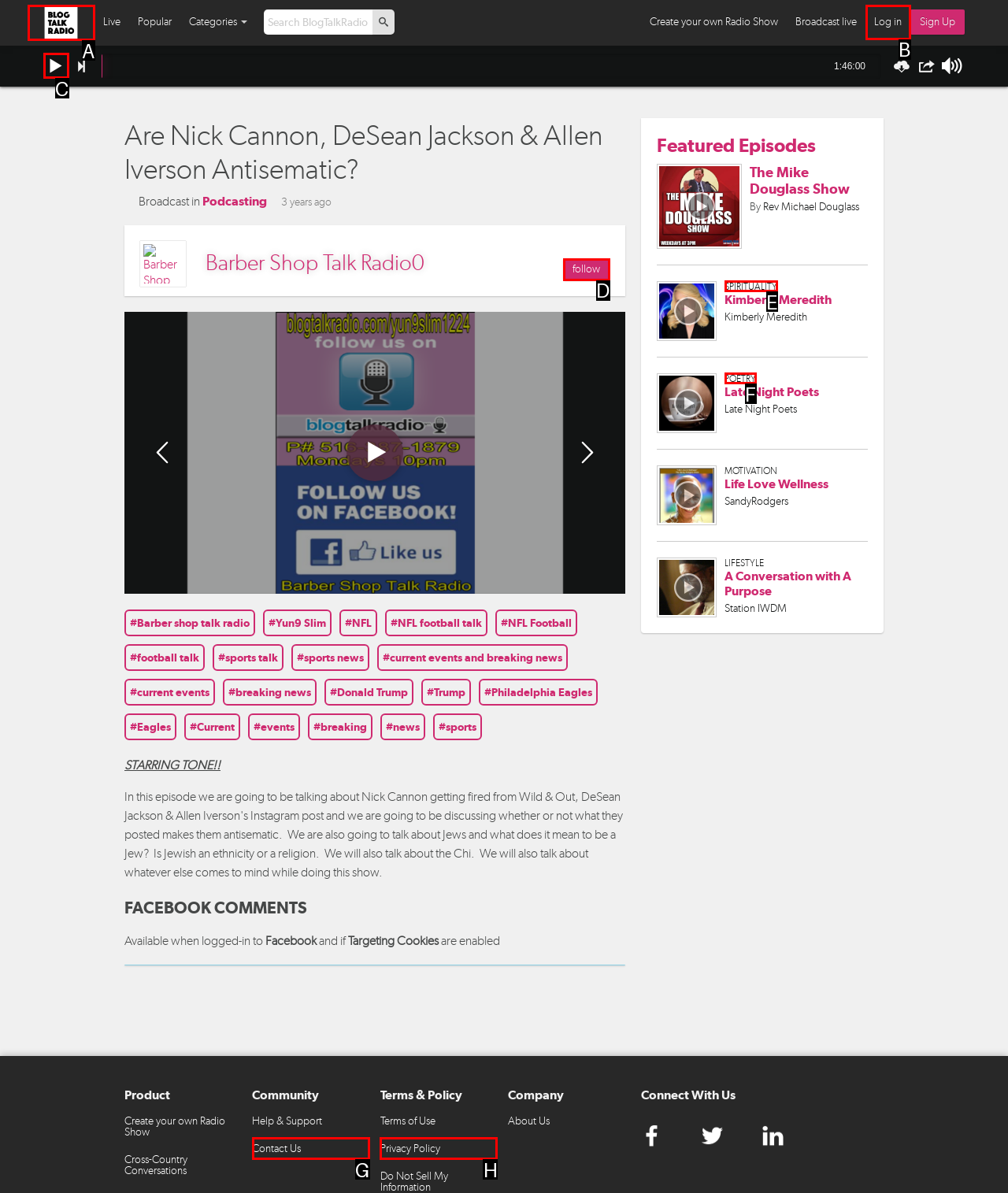Using the provided description: Privacy Policy, select the most fitting option and return its letter directly from the choices.

H